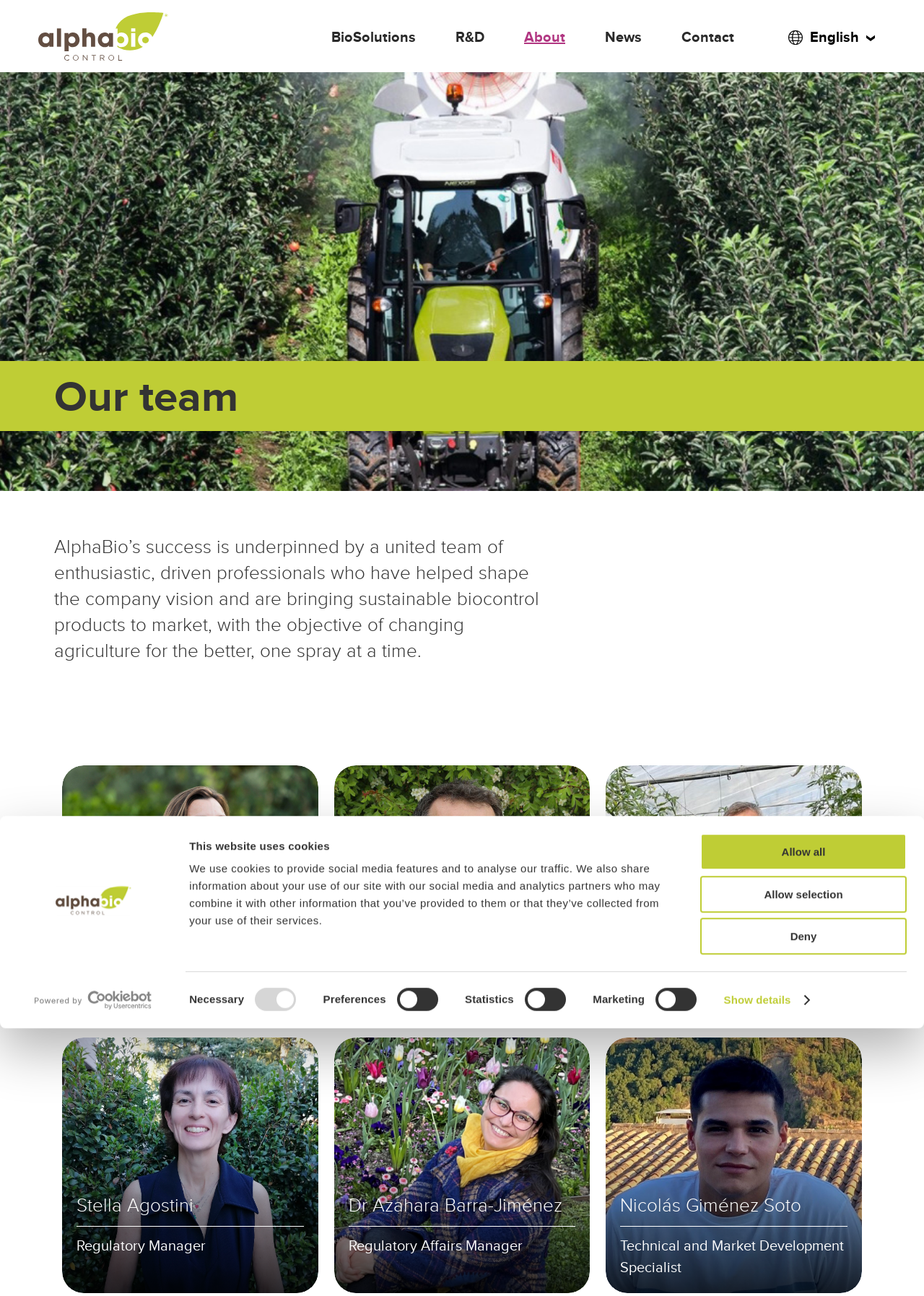Consider the image and give a detailed and elaborate answer to the question: 
What are the options for consenting to cookies?

I found these options in the 'Consent Selection' group, which lists four checkboxes for consenting to cookies: Necessary, Preferences, Statistics, and Marketing. These are the options for consenting to cookies on this website.